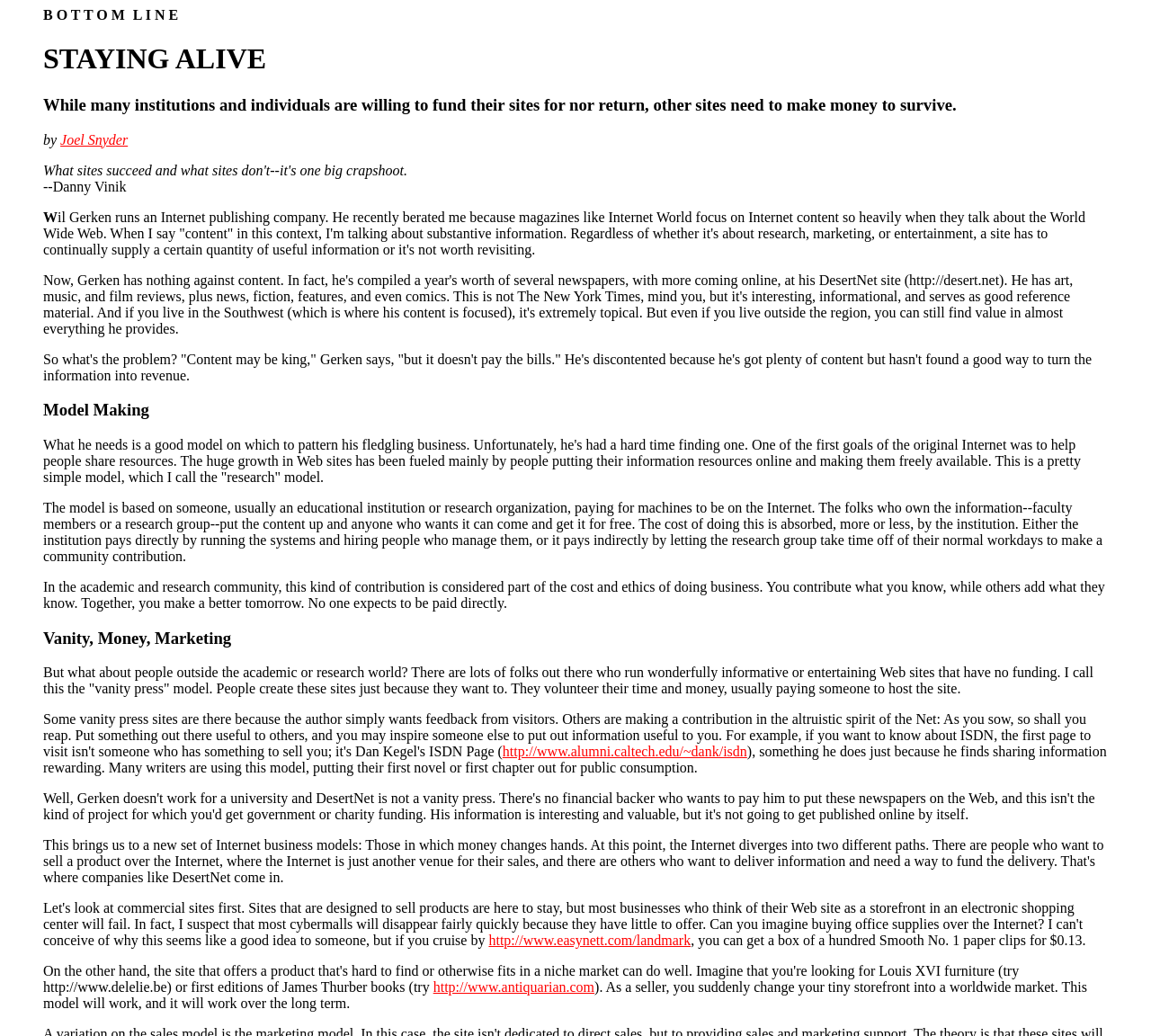What is the model called that is based on someone paying for machines to be on the Internet?
Provide an in-depth and detailed explanation in response to the question.

I determined the answer by reading the article and finding the section that describes the model, which is called the 'research' model.